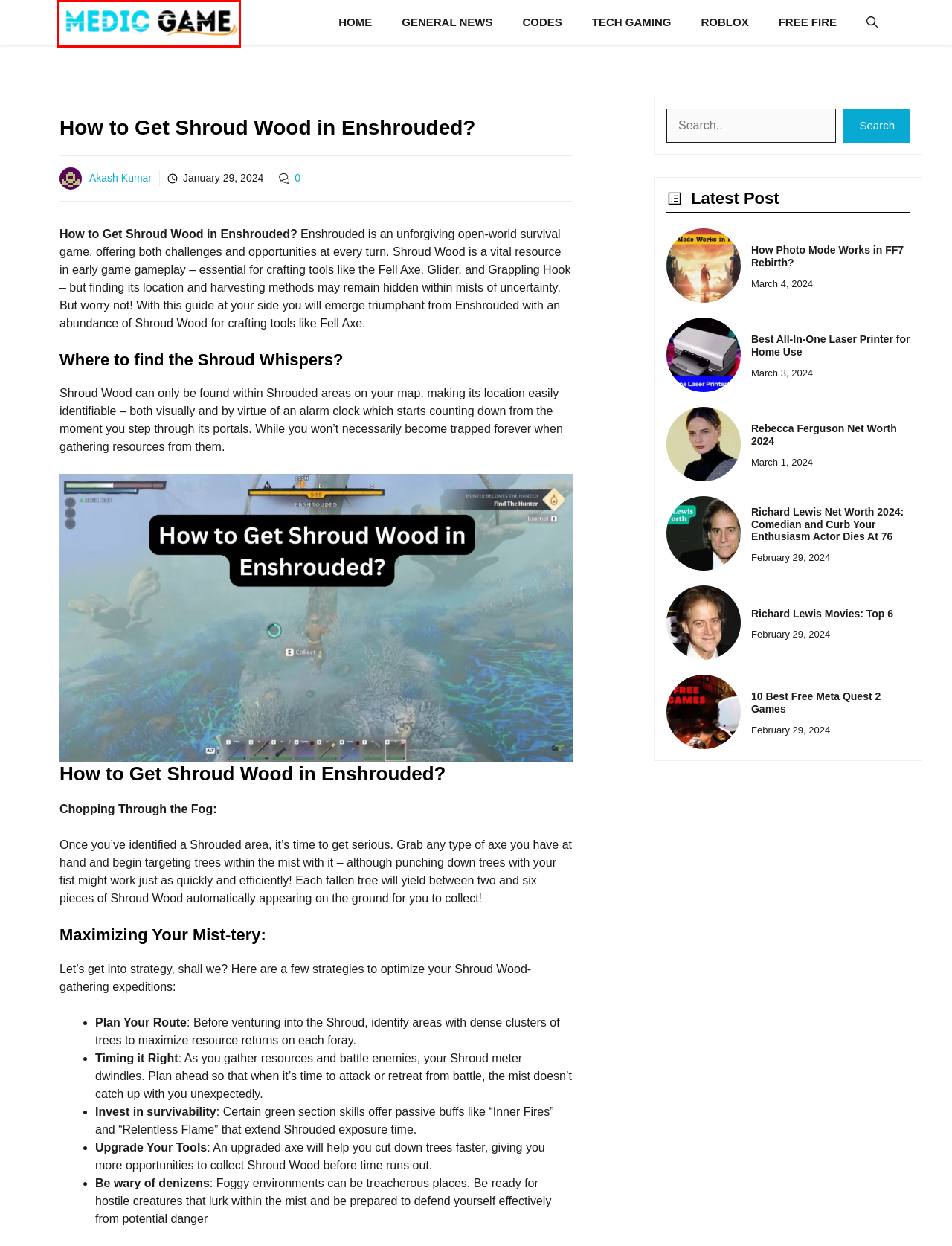Check out the screenshot of a webpage with a red rectangle bounding box. Select the best fitting webpage description that aligns with the new webpage after clicking the element inside the bounding box. Here are the candidates:
A. Akash Kumar - Medic Game
B. Richard Lewis Movies: Top 6
C. free fire name style (Generator Name)- Medicgame - Medic Game
D. Best All-In-One Laser Printer for Home Use
E. General News Archives - Medic Game
F. Medicgame - Game Codes Tier List Game Update 2023
G. 10 Best Free Meta Quest 2 Games
H. Tech Gaming video games, and fandom - Medic Game

F